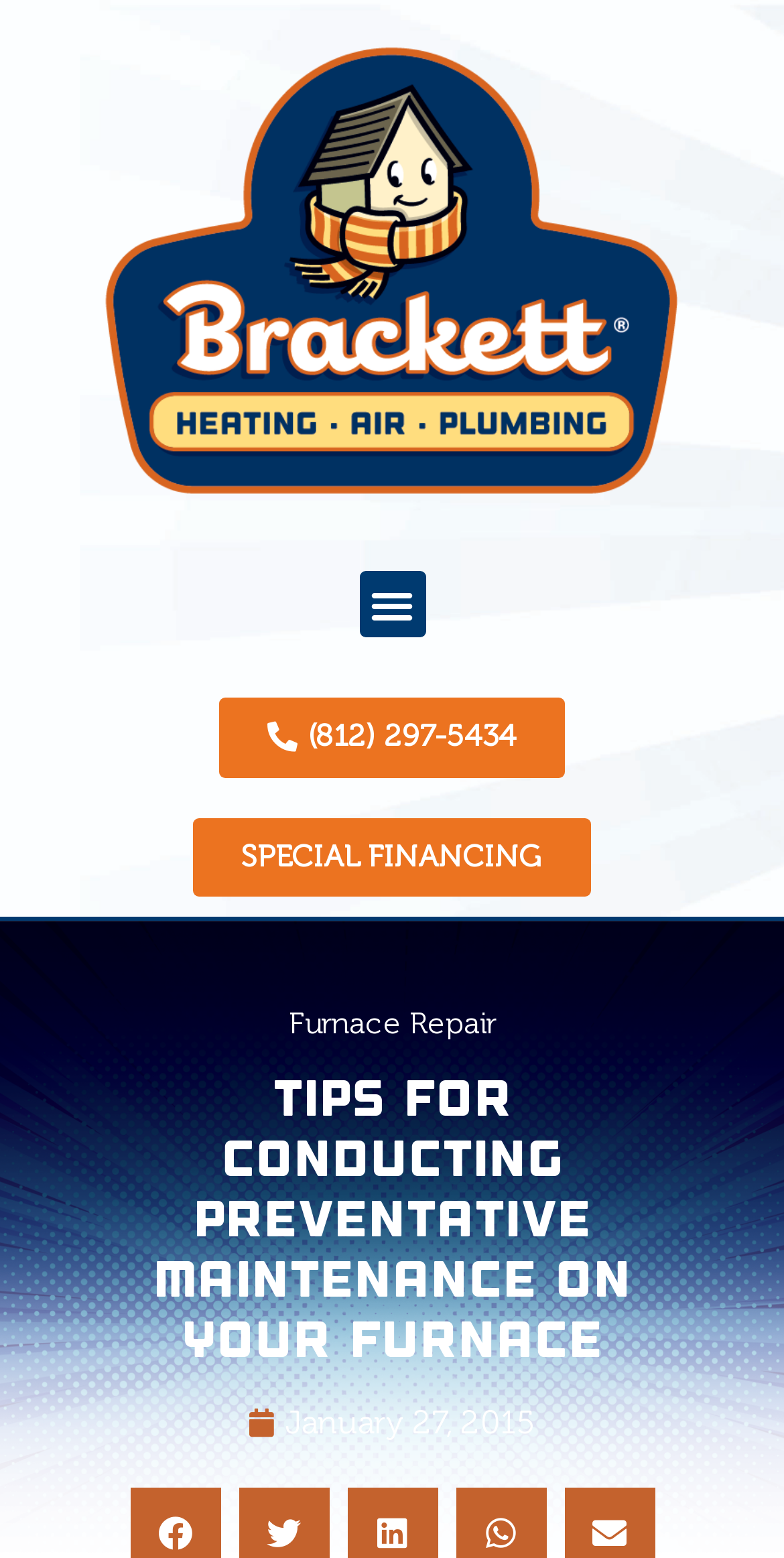What is the purpose of the button 'Menu Toggle'?
Provide a detailed answer to the question using information from the image.

I inferred the purpose of the button by looking at its description 'Menu Toggle'. The word 'toggle' suggests that the button is used to show or hide a menu.